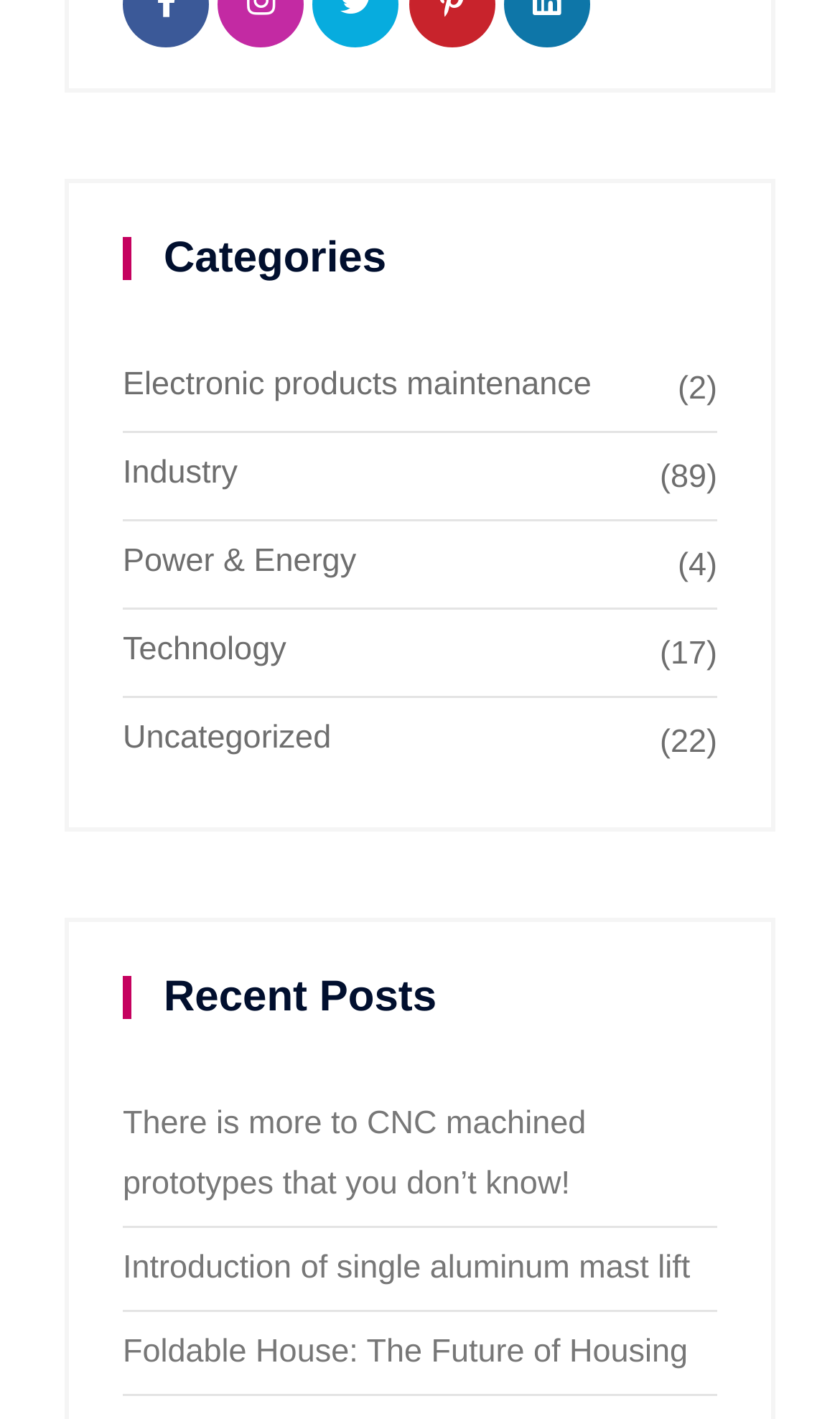Please find the bounding box coordinates of the element's region to be clicked to carry out this instruction: "Click Monarch Enterprises Luxury Vehicles Logo".

None